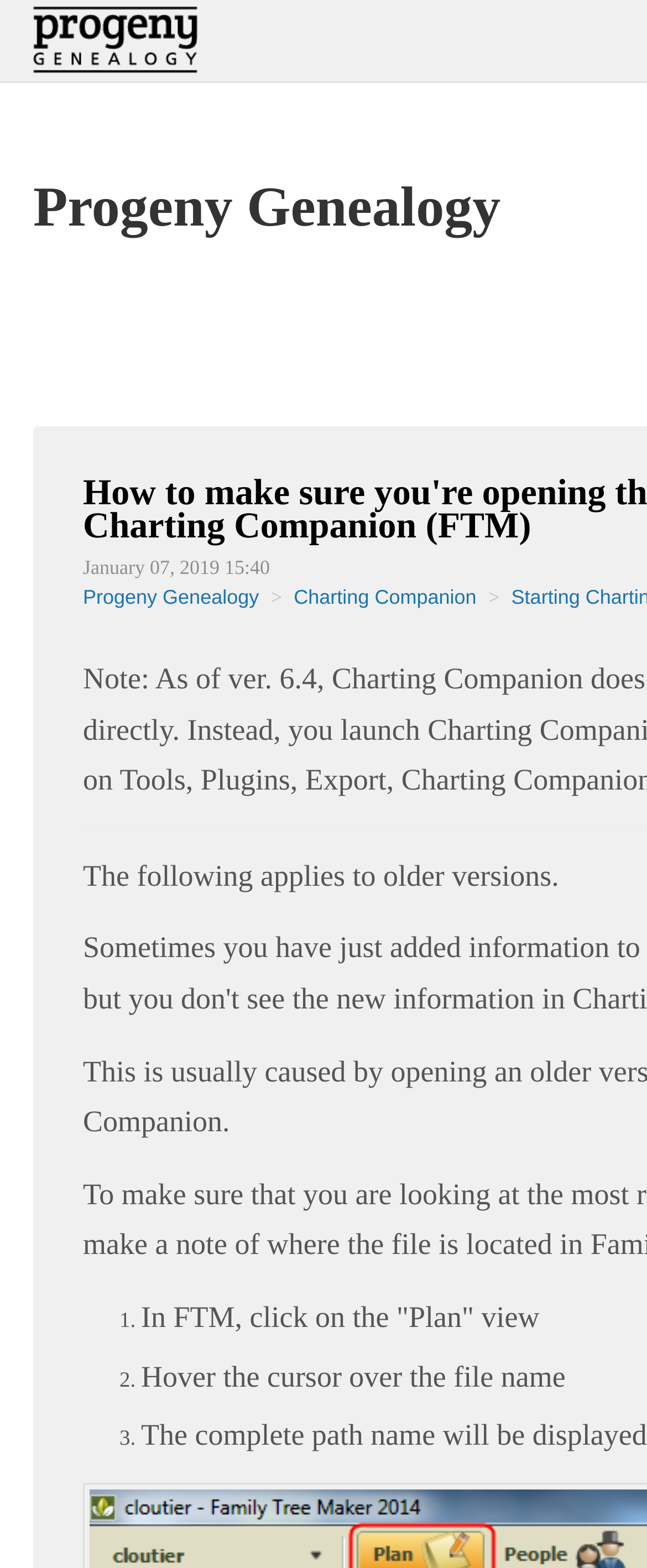Determine the bounding box coordinates of the UI element that matches the following description: "title="Home"". The coordinates should be four float numbers between 0 and 1 in the format [left, top, right, bottom].

[0.051, 0.0, 0.304, 0.048]